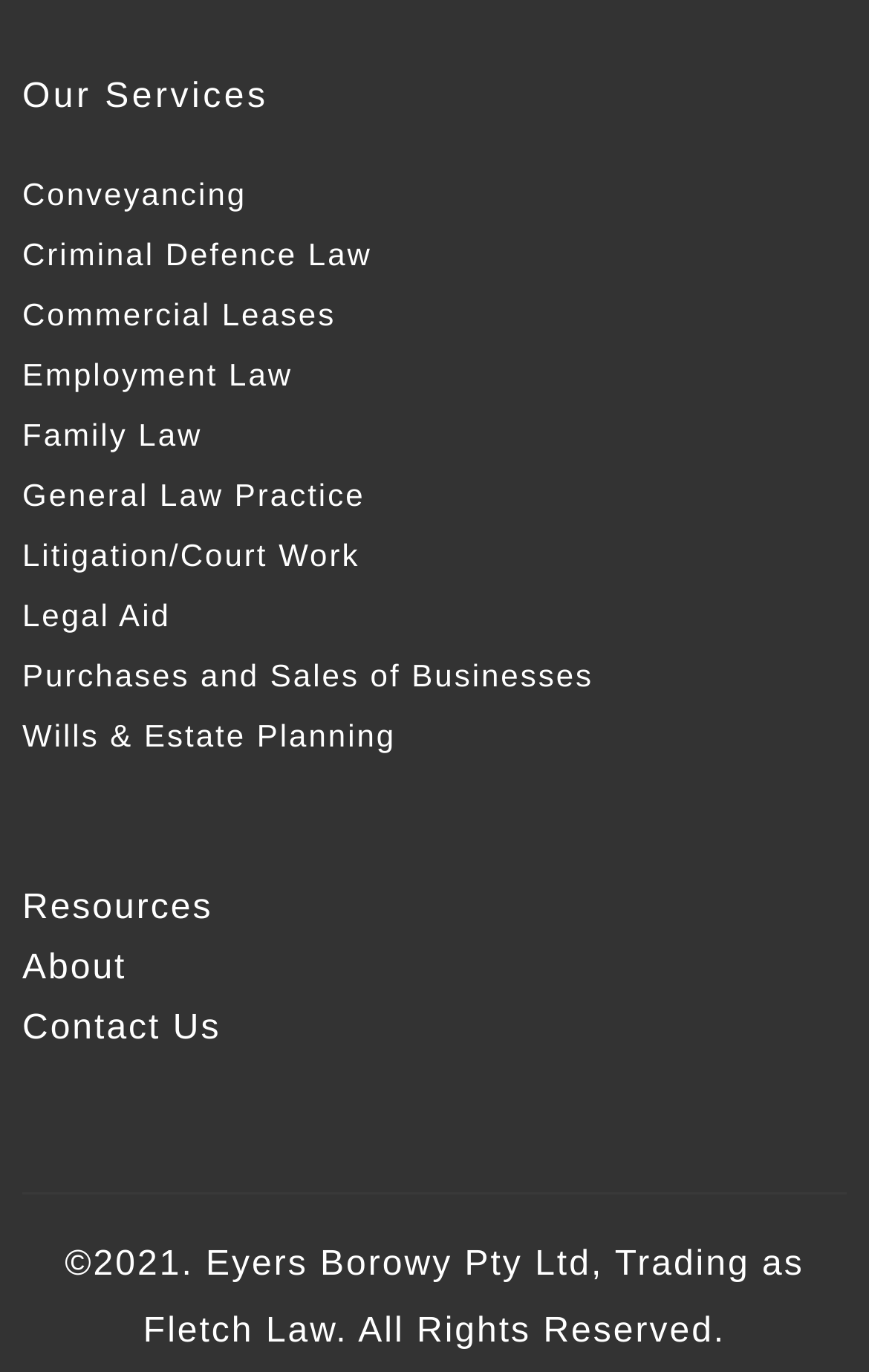Respond to the question below with a single word or phrase:
What is the company name?

Fletch Law